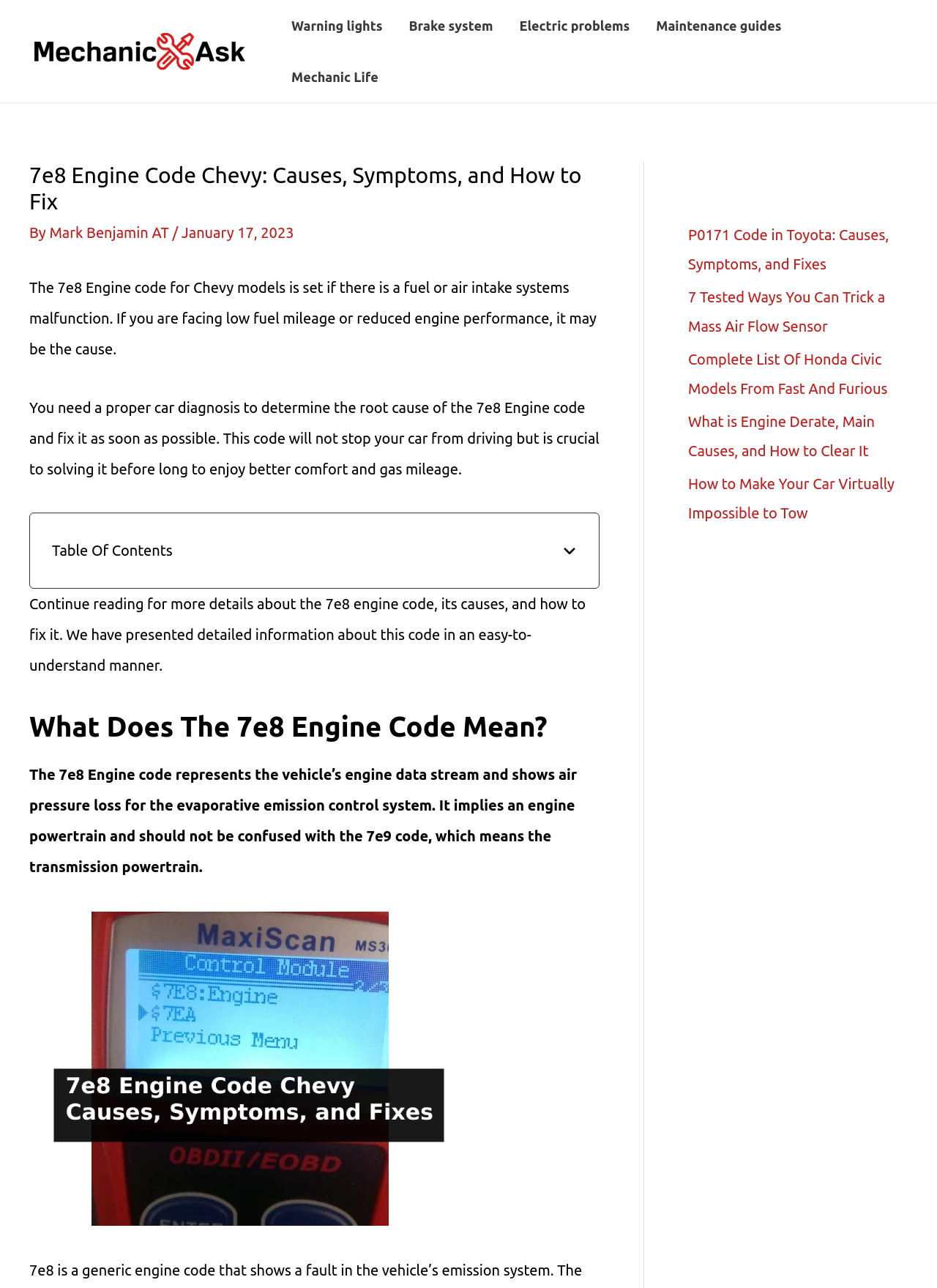Show the bounding box coordinates for the element that needs to be clicked to execute the following instruction: "Click on the 'Warning lights' link". Provide the coordinates in the form of four float numbers between 0 and 1, i.e., [left, top, right, bottom].

[0.297, 0.0, 0.422, 0.04]